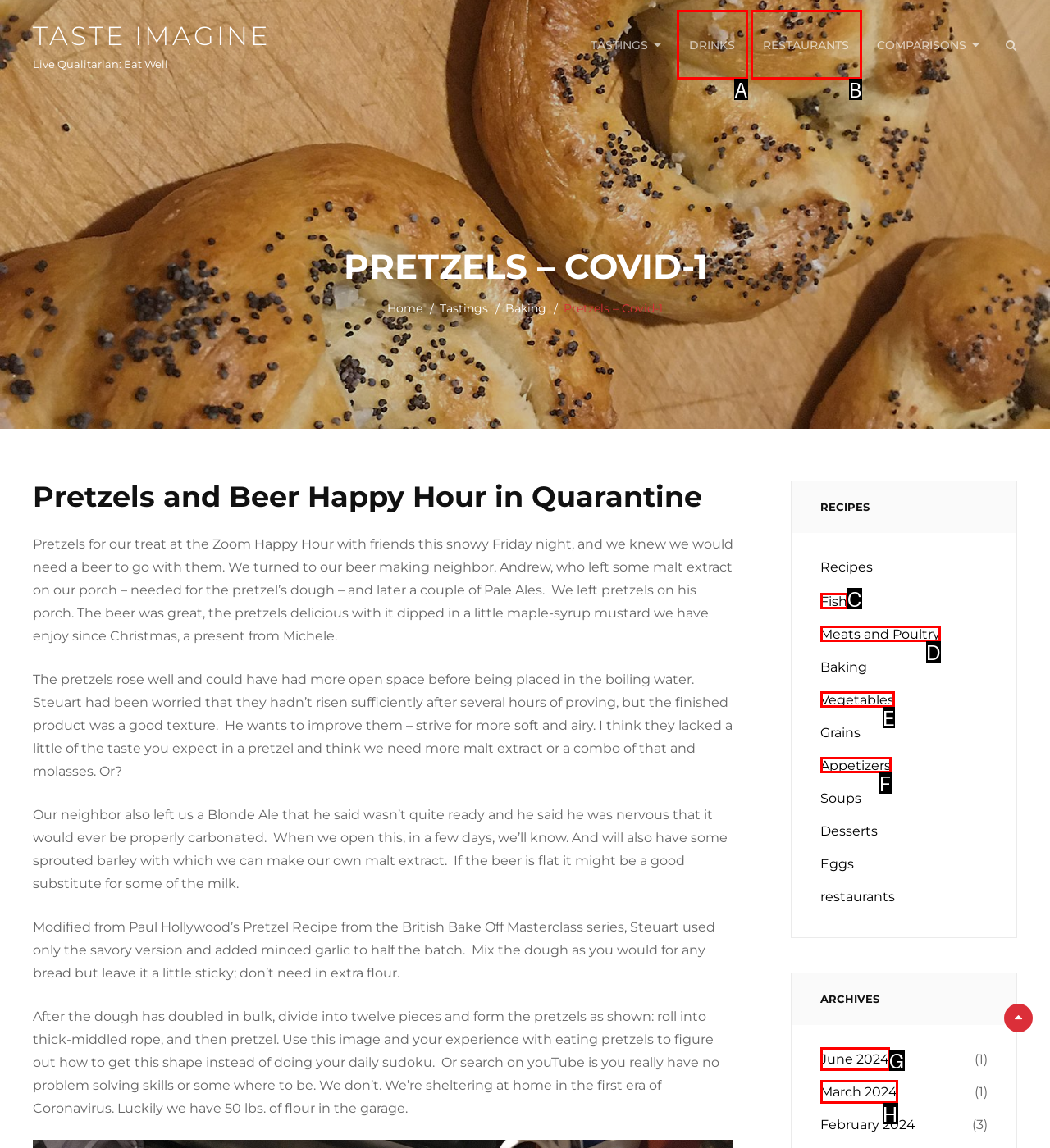Match the HTML element to the description: Meats and Poultry. Respond with the letter of the correct option directly.

D